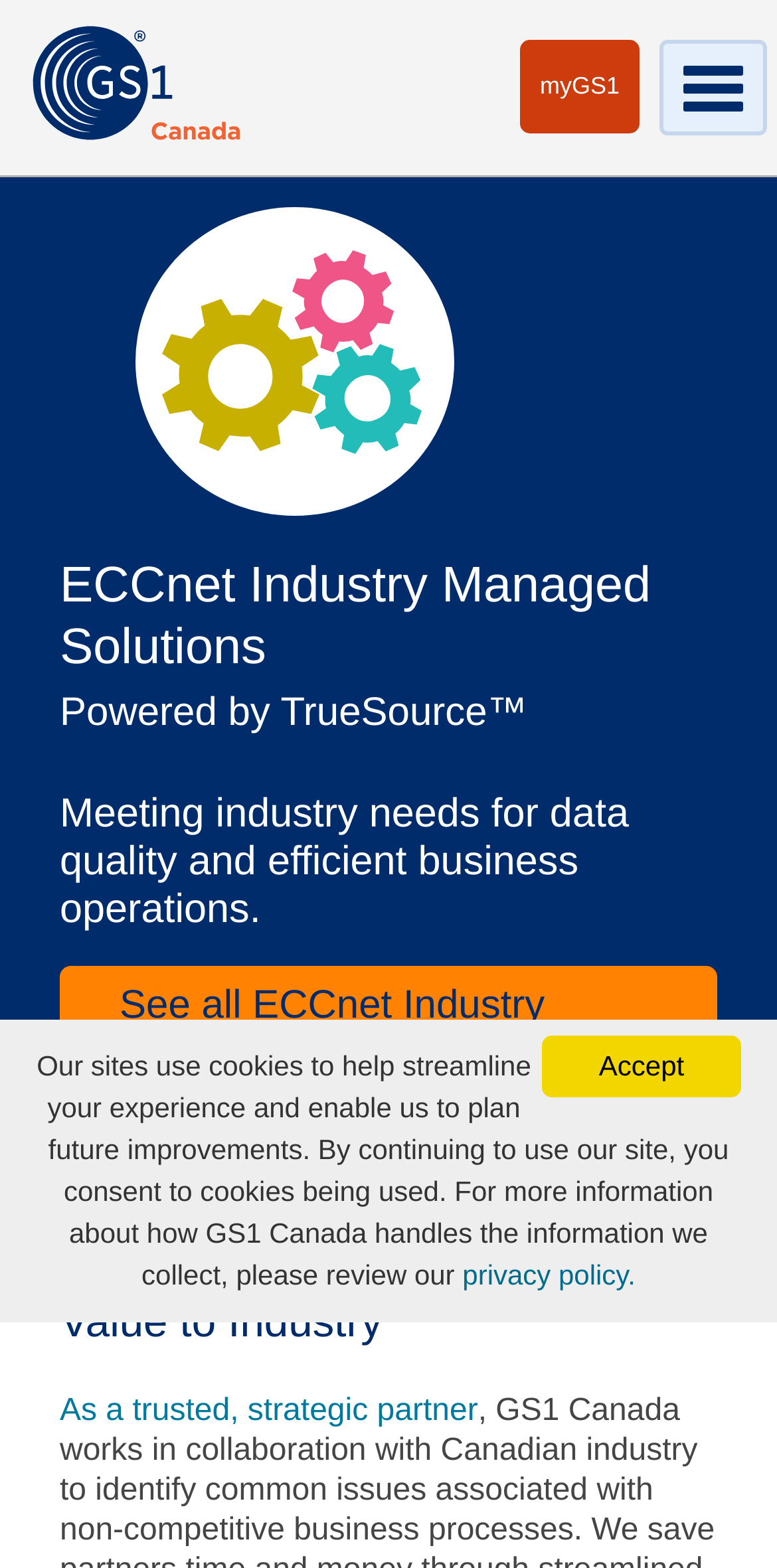Answer the question below with a single word or a brief phrase: 
What is the name of the organization?

GS1 Canada